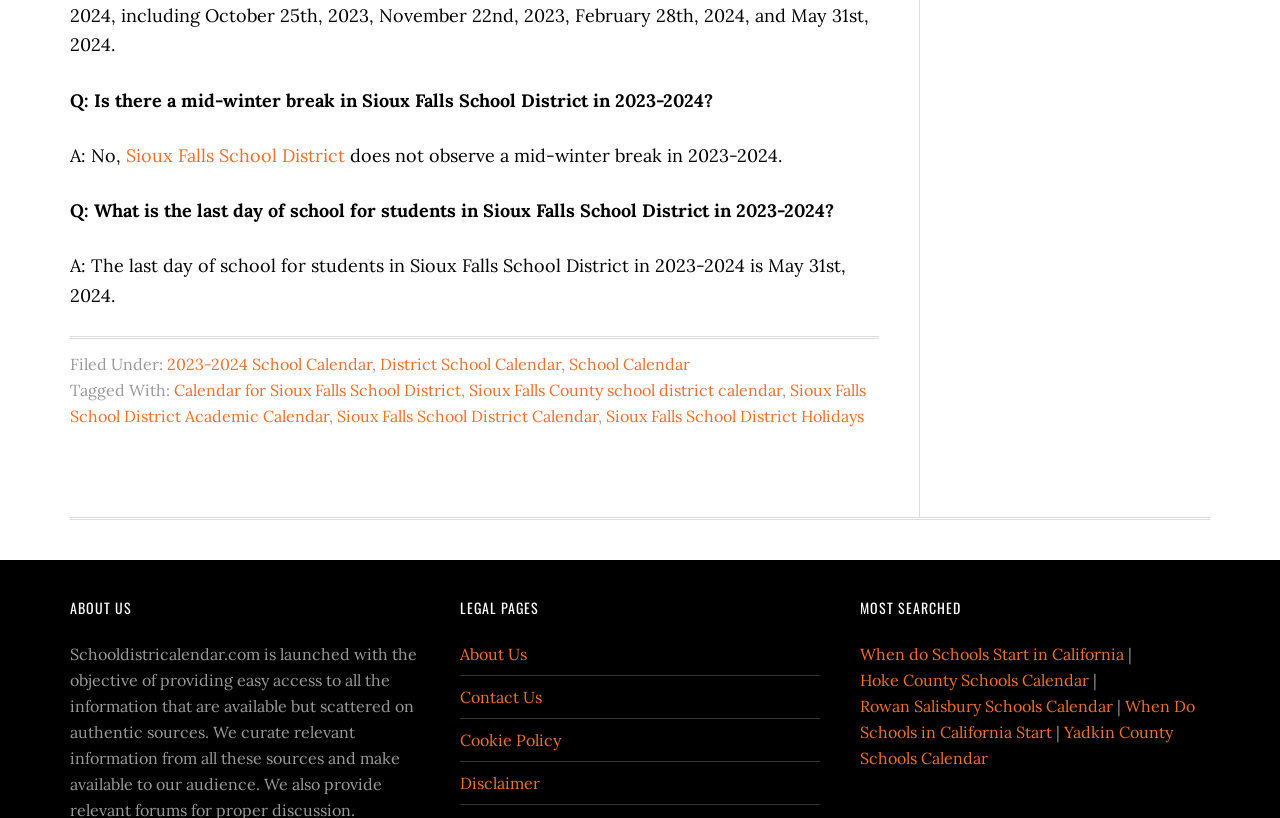Specify the bounding box coordinates of the area to click in order to execute this command: 'Go to About Us page'. The coordinates should consist of four float numbers ranging from 0 to 1, and should be formatted as [left, top, right, bottom].

[0.359, 0.787, 0.412, 0.811]